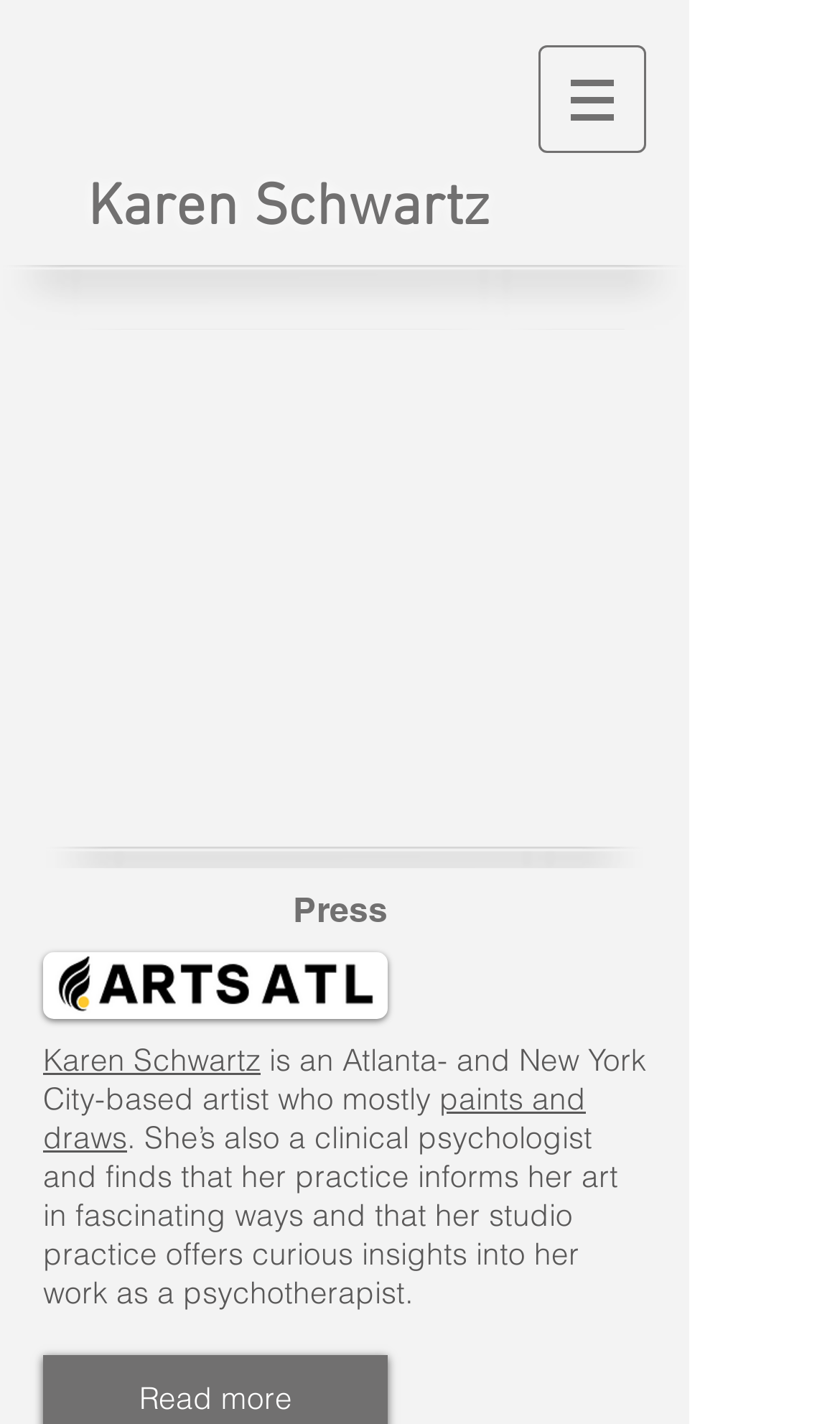Explain in detail what is displayed on the webpage.

The webpage is about Karen, an Atlanta- and New York City-based artist who paints and draws. At the top right corner, there is a navigation menu labeled "Site" with a button that has a popup menu. The button is accompanied by a small image. 

On the left side of the page, there is a heading with Karen's name, followed by a link to her name. Below this, there is a heading that reads "Press". 

To the right of Karen's name, there is an image, likely a screenshot, with a caption "Screen Shot 2020-08-15 at 5.50.03 PM.png". 

Below the image, there is a brief description of Karen, stating that she is an artist who also works as a clinical psychologist, and that her practice informs her art in fascinating ways. There is also a link to her name and another link to "paints and draws" within the description.